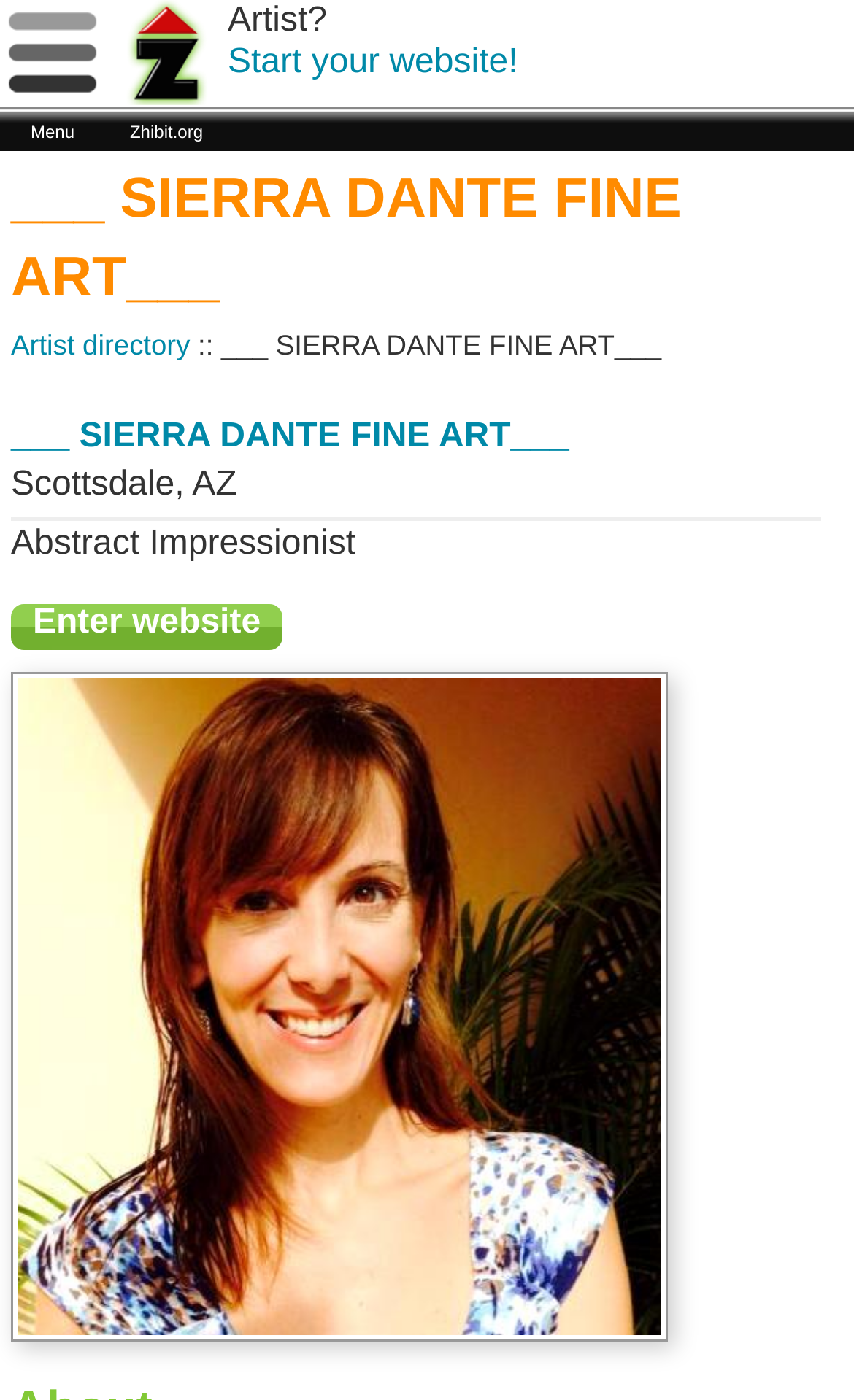Pinpoint the bounding box coordinates of the area that should be clicked to complete the following instruction: "Visit the 'Artist directory'". The coordinates must be given as four float numbers between 0 and 1, i.e., [left, top, right, bottom].

[0.013, 0.234, 0.223, 0.257]